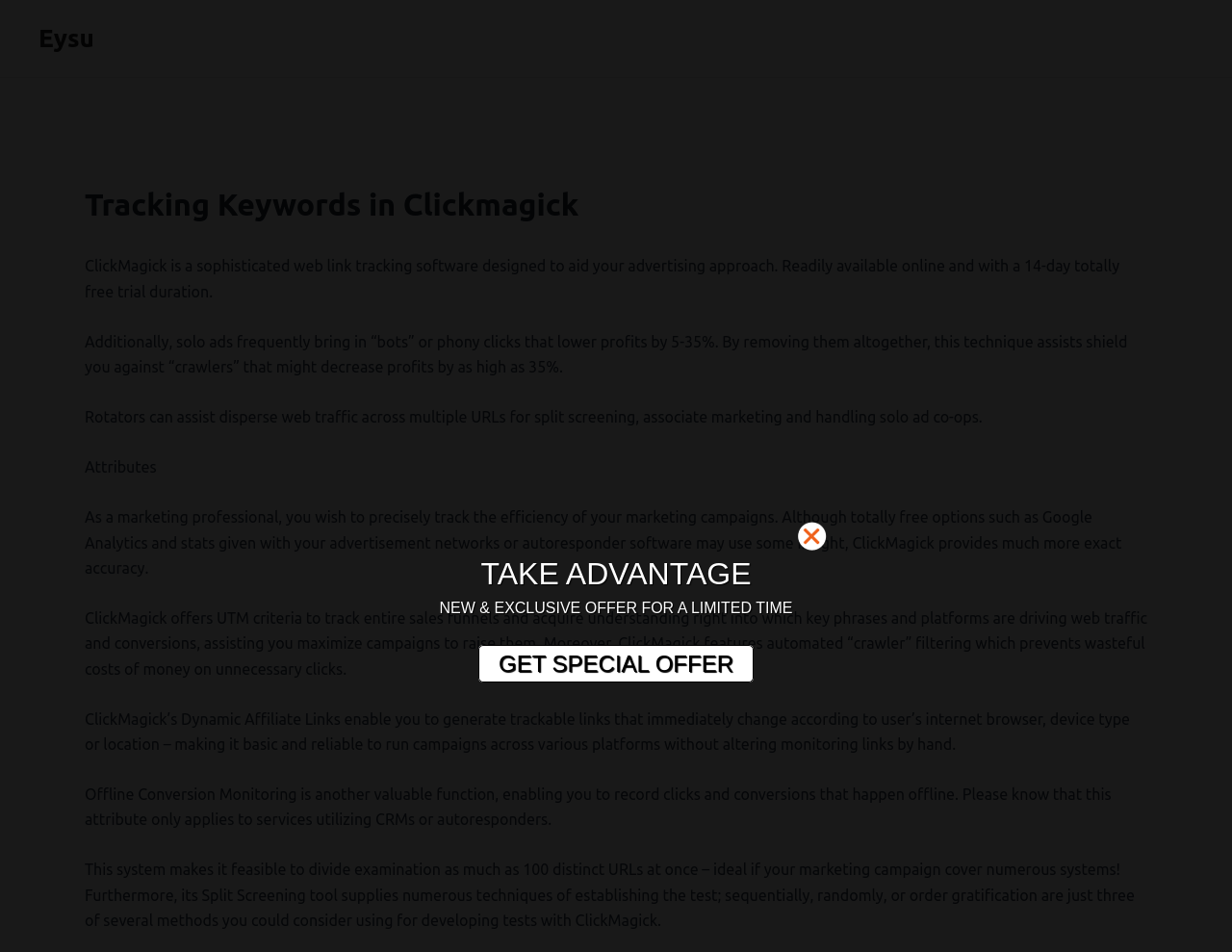Detail the webpage's structure and highlights in your description.

This webpage is about ClickMagick keyword tracking, with a comprehensive guide on implementing keyword tracking. At the top, there is a link to "Eysu" on the left side, and a header that reads "Tracking Keywords in Clickmagick". Below the header, there is a brief introduction to ClickMagick, a web link tracking software, and its benefits, including removing fake clicks and protecting profits.

The main content of the page is divided into sections, with each section describing a feature of ClickMagick. The first section explains how ClickMagick can help track the efficiency of marketing campaigns more accurately than free options like Google Analytics. The second section highlights the benefits of using UTM criteria to track entire sales funnels and acquire insights into which keywords and platforms are driving web traffic and conversions.

The following sections describe various features of ClickMagick, including automated "crawler" filtering, Dynamic Affiliate Links, Offline Conversion Monitoring, and Split Testing. These features enable users to track clicks and conversions, generate trackable links, and split test up to 100 distinct URLs at once.

On the right side of the page, there is a call-to-action section with a link to "GET SPECIAL OFFER" and a heading that reads "TAKE ADVANTAGE" and "NEW & EXCLUSIVE OFFER FOR A LIMITED TIME". This section appears to be promoting a limited-time offer for ClickMagick.